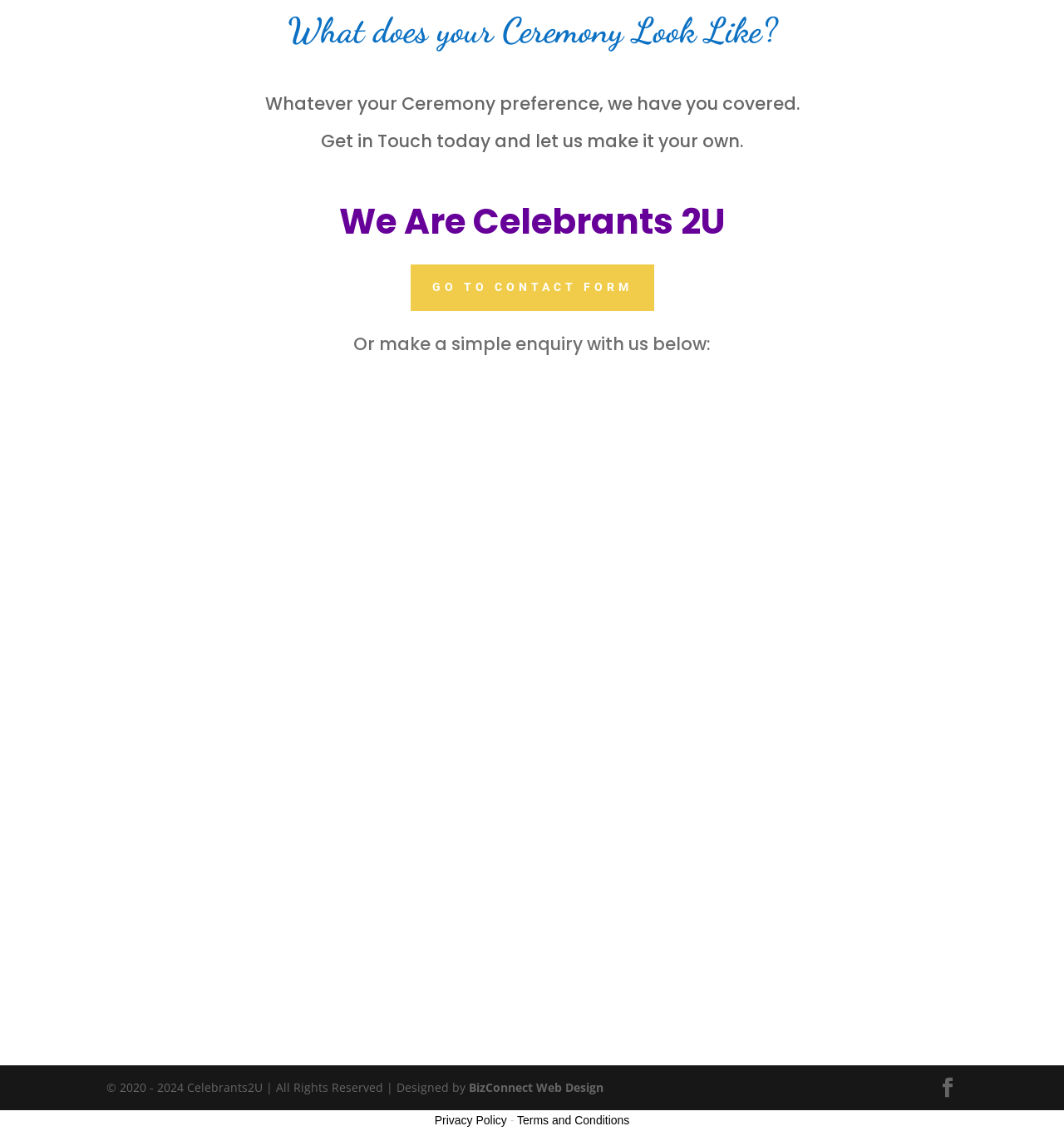What is the name of the celebrant service?
Respond to the question with a well-detailed and thorough answer.

The name of the celebrant service can be found in the heading element 'We Are Celebrants 2U' which is located at the top of the webpage.